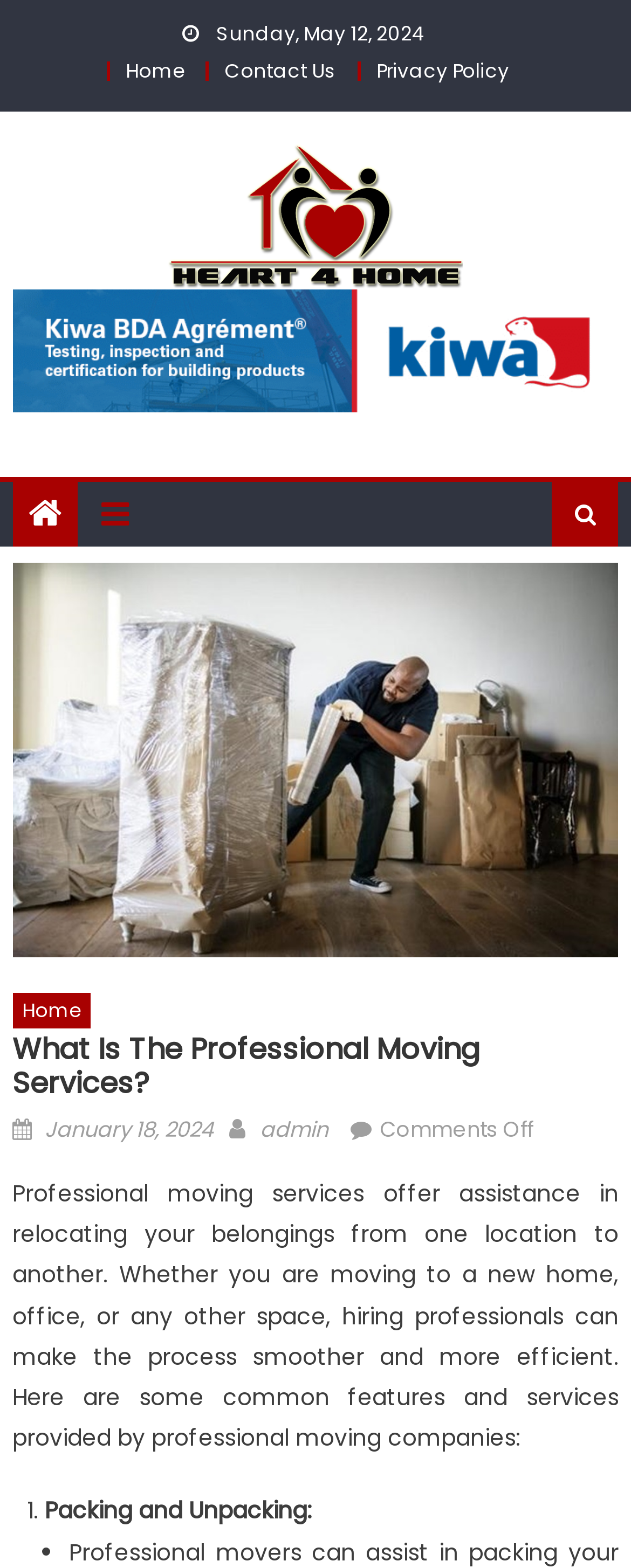Who is the author of the latest article?
Utilize the image to construct a detailed and well-explained answer.

I found the author of the latest article by looking at the 'Author' section, which is located below the main heading. The author's name is mentioned as a link, 'admin', next to the 'Author' text.